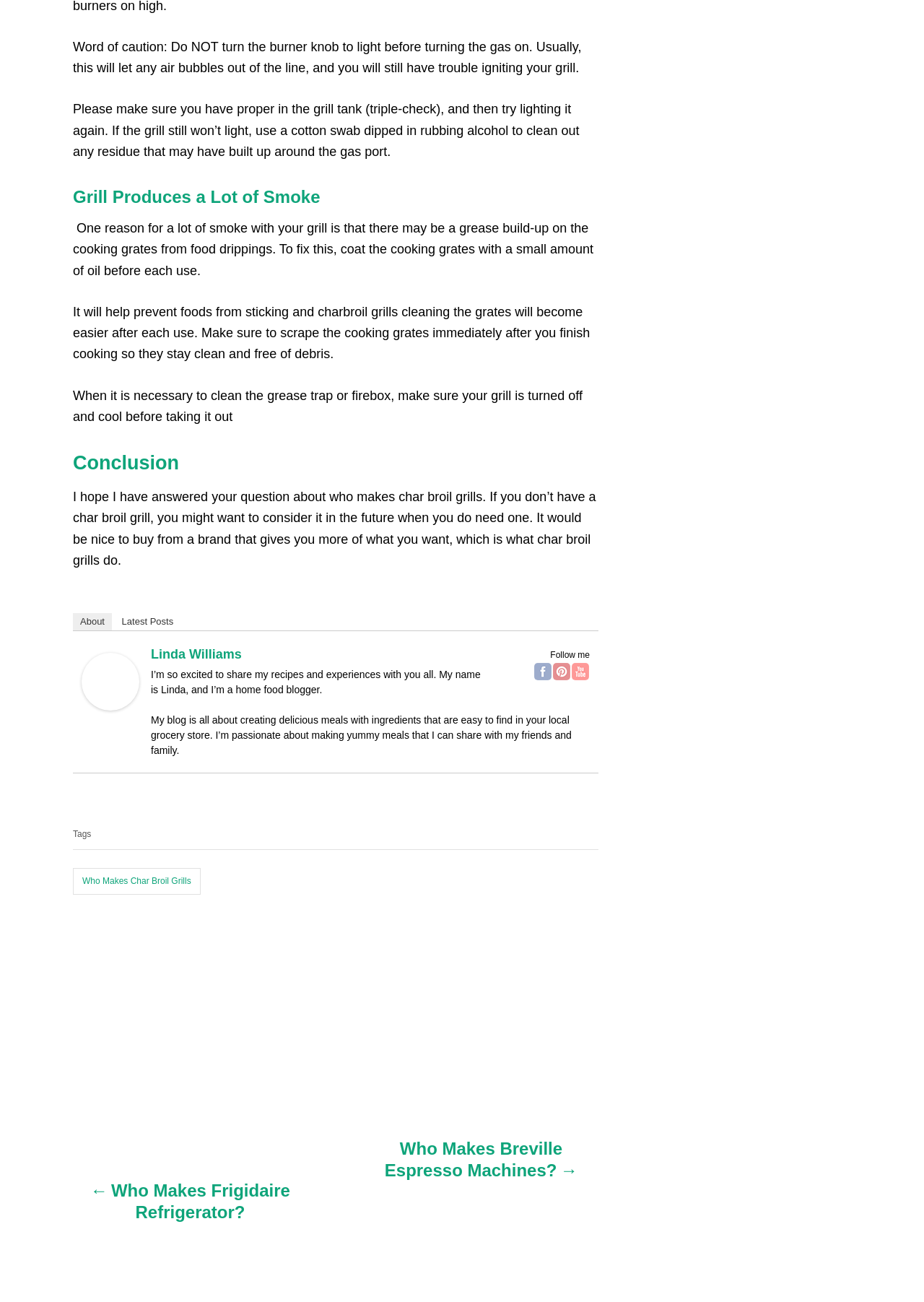Please find the bounding box coordinates of the element's region to be clicked to carry out this instruction: "Visit 'Latest Posts'".

[0.124, 0.471, 0.195, 0.484]